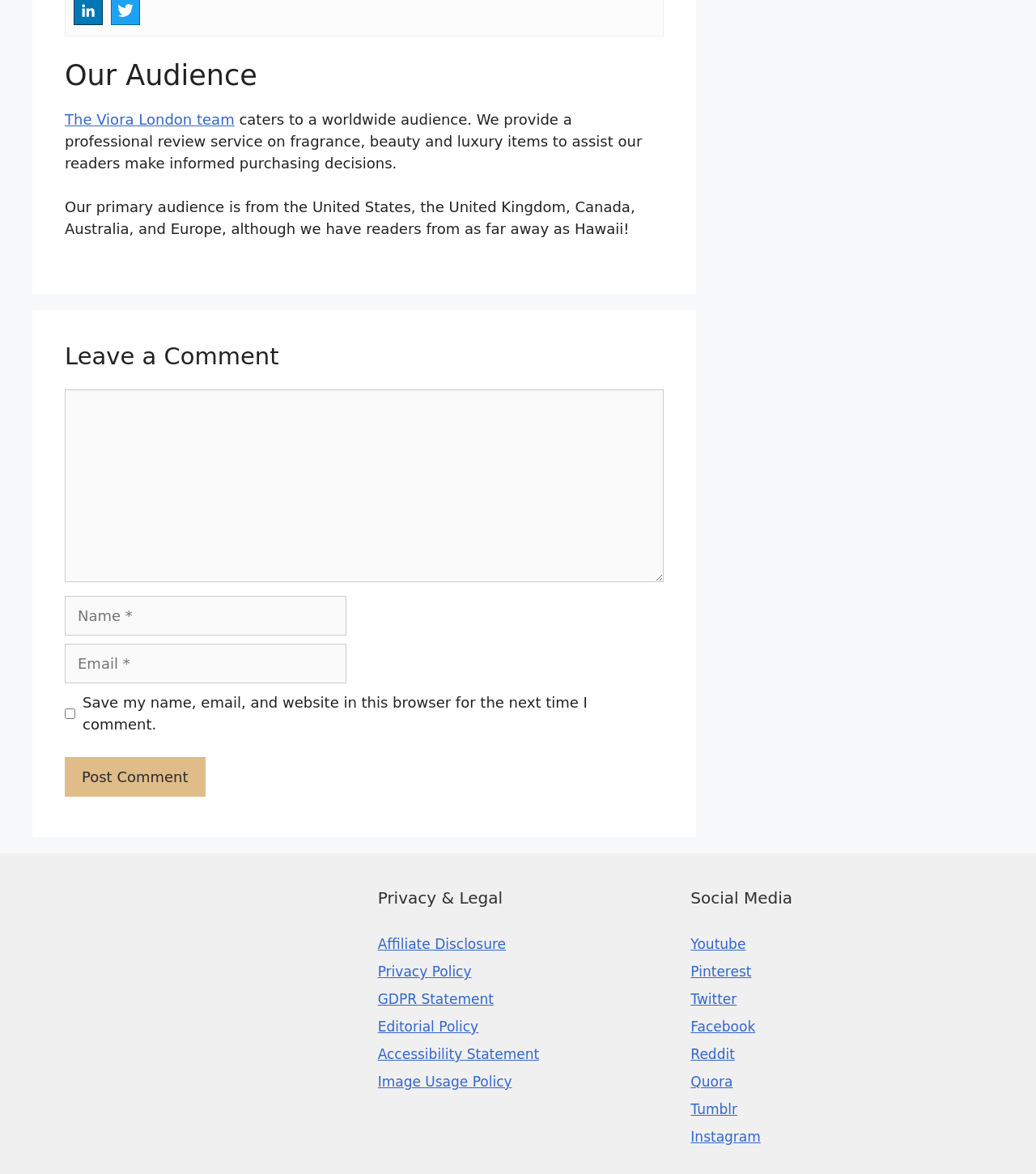What is the function of the checkbox 'Save my name, email, and website in this browser for the next time I comment'?
From the details in the image, provide a complete and detailed answer to the question.

The function of the checkbox 'Save my name, email, and website in this browser for the next time I comment' can be inferred by its label, which suggests that it allows users to save their information for future comments, making it easier to comment on the website.